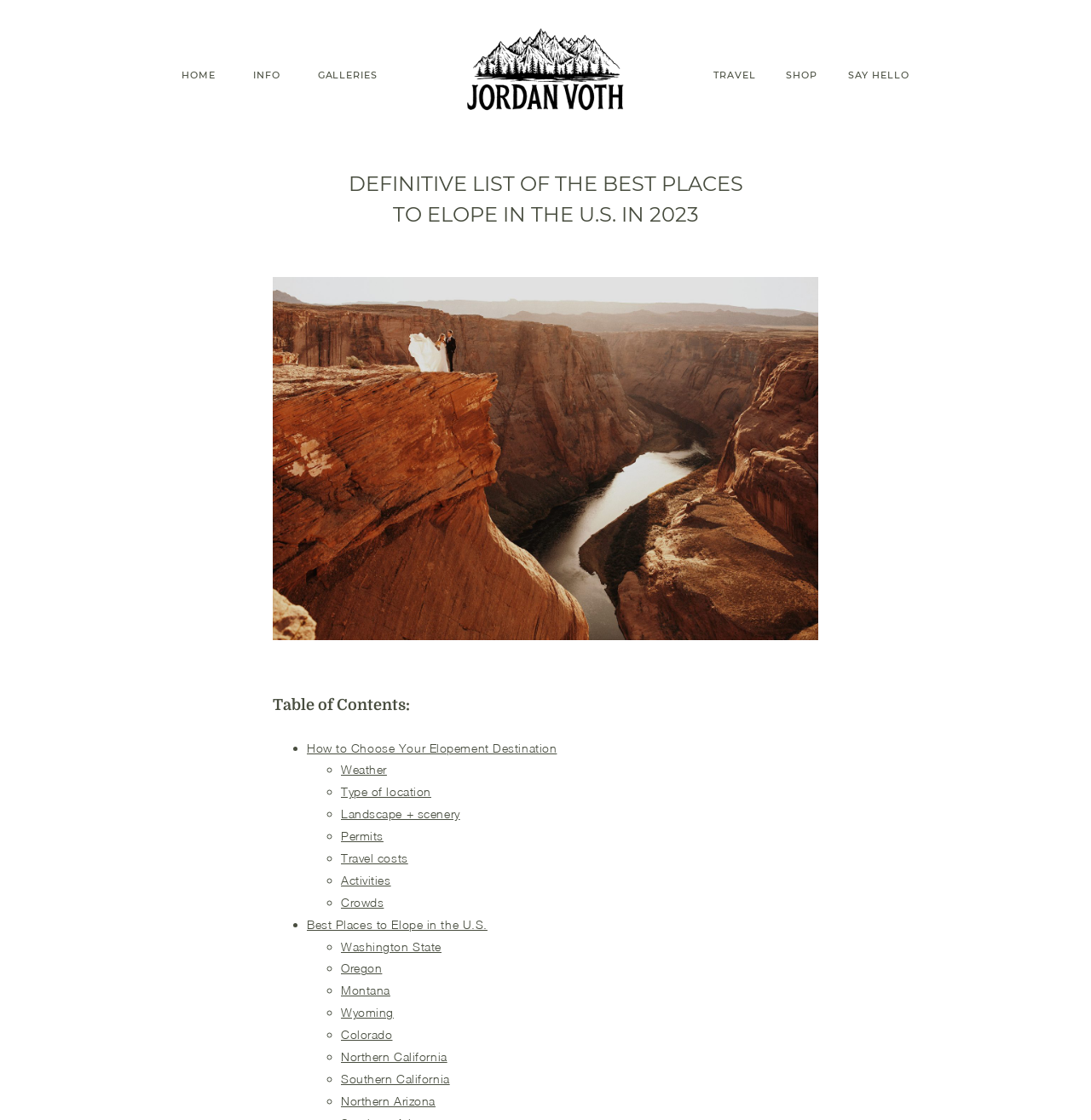Respond to the question below with a single word or phrase:
How many list markers are there in the Table of Contents?

14